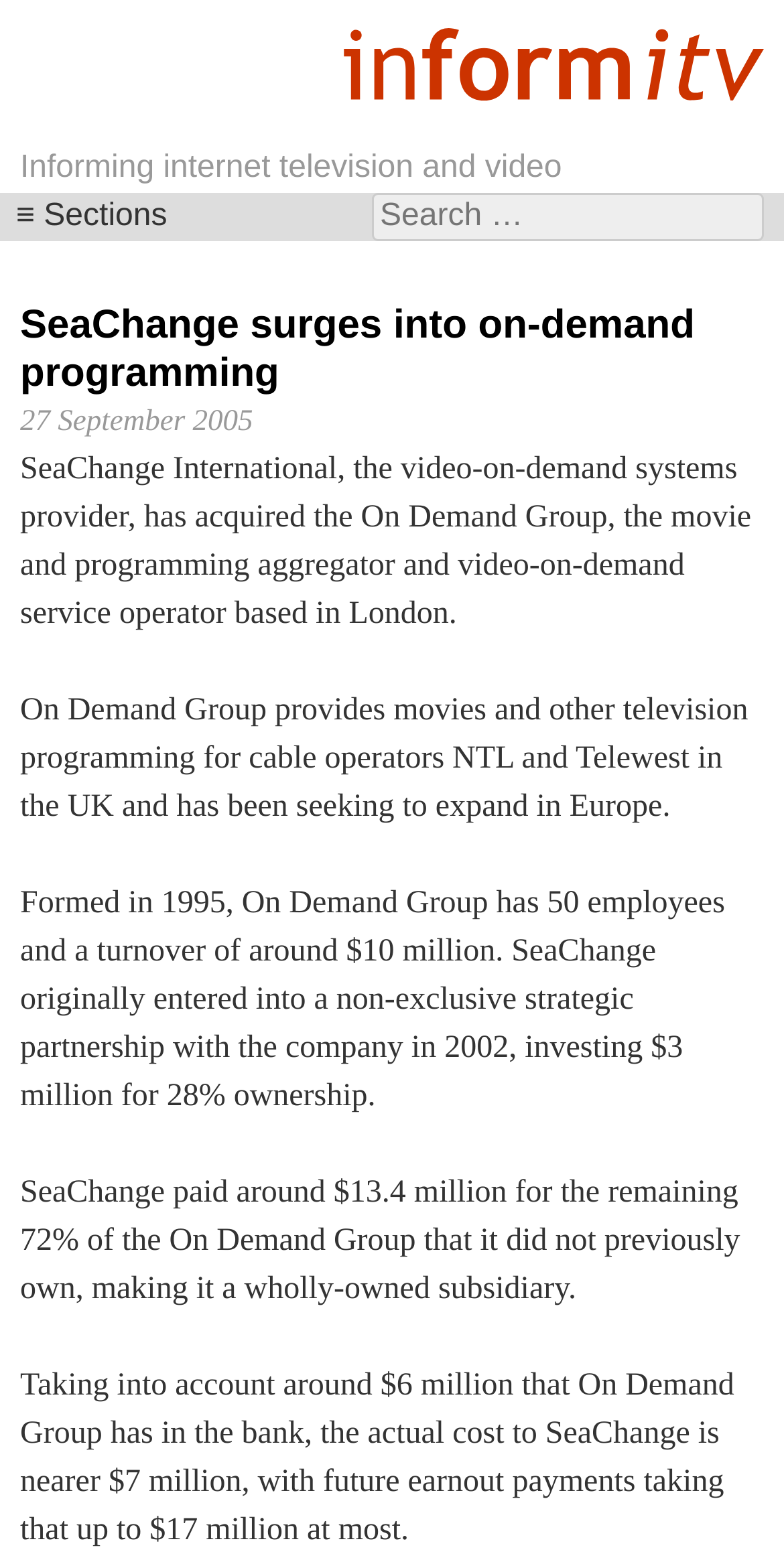Extract the main title from the webpage.

Informing internet television and video